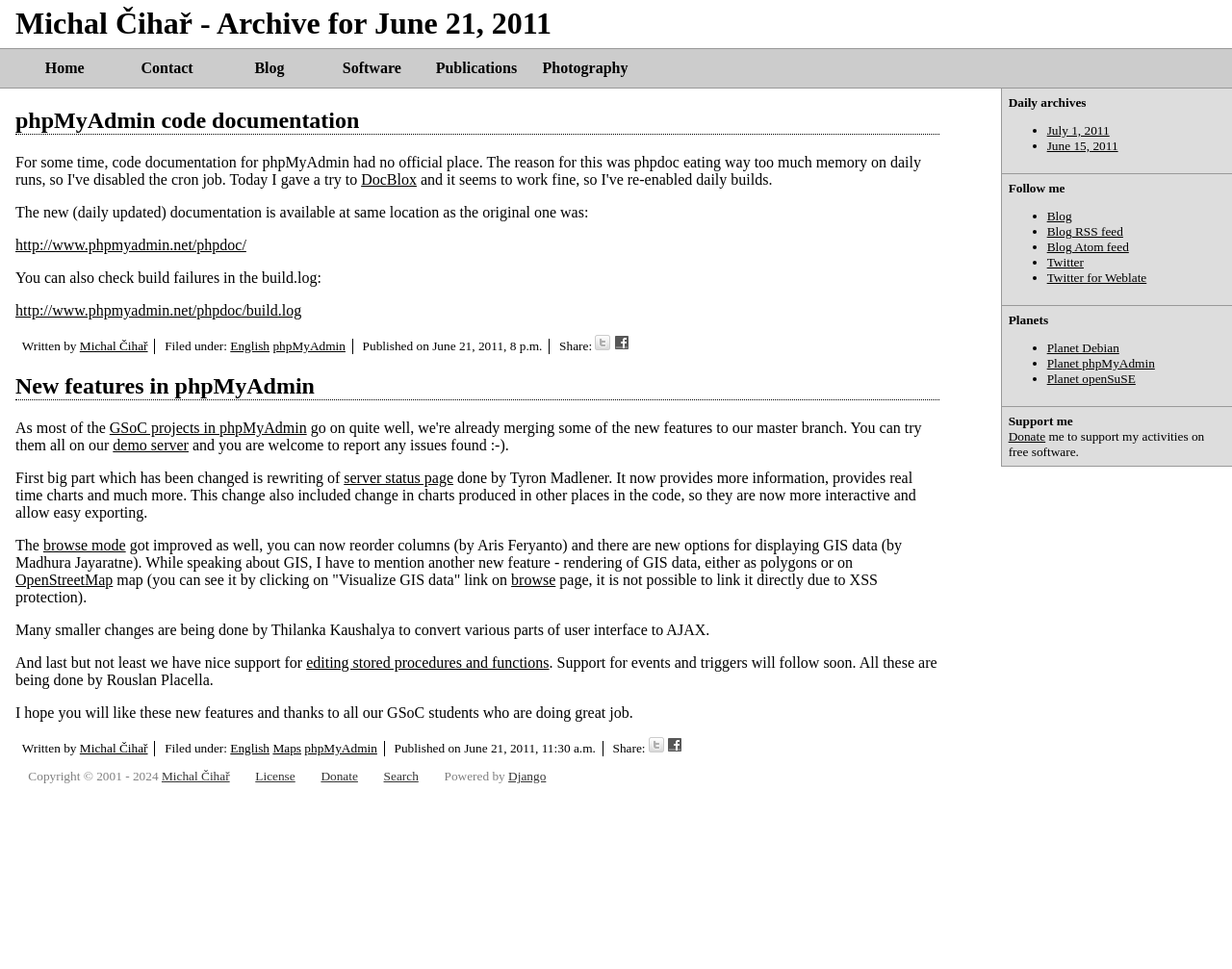How many articles are on this webpage?
Please describe in detail the information shown in the image to answer the question.

There are two articles on this webpage, each with its own heading and content. The first article is about phpMyAdmin code documentation, and the second article is about new features in phpMyAdmin.